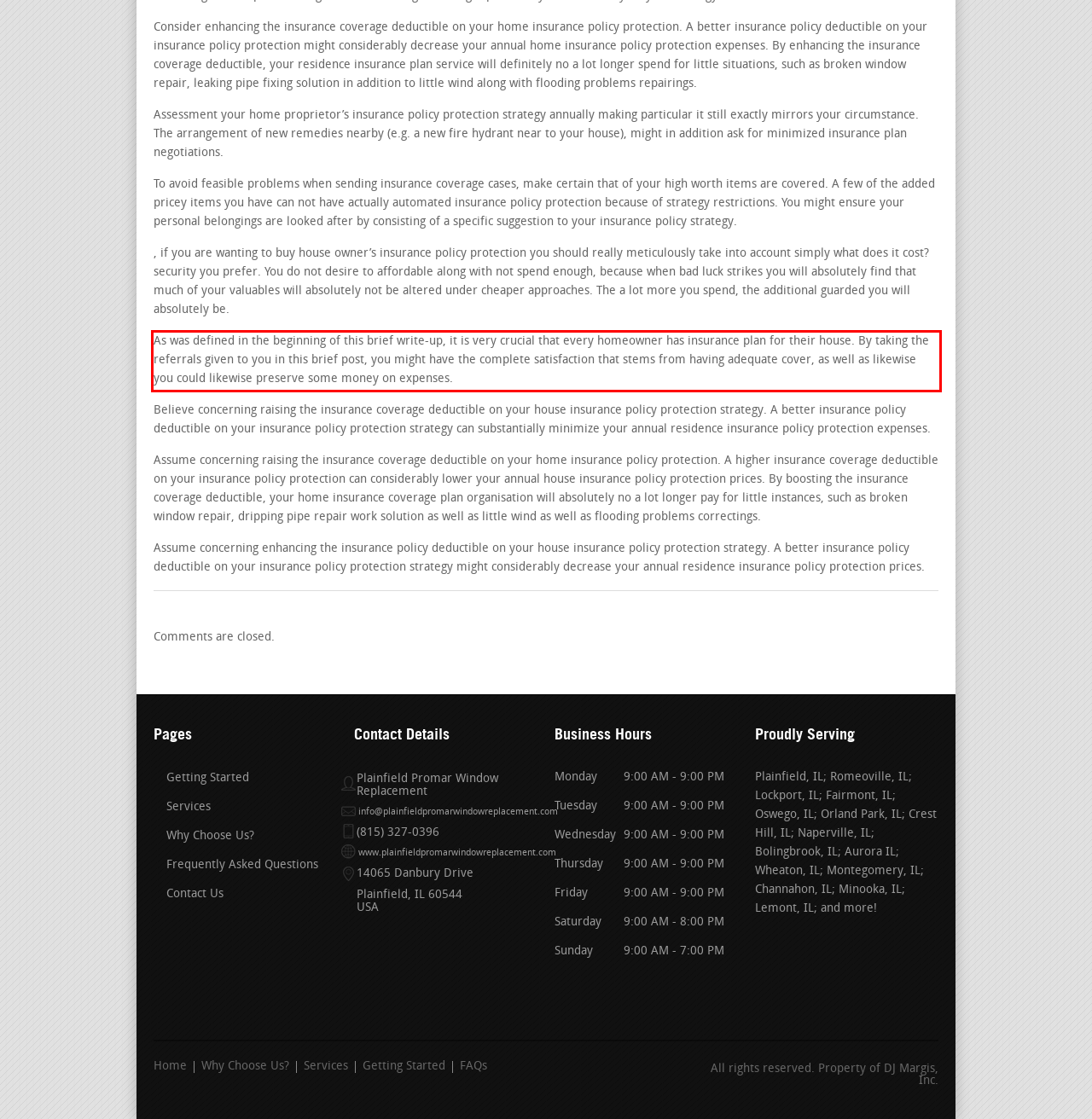Identify and transcribe the text content enclosed by the red bounding box in the given screenshot.

As was defined in the beginning of this brief write-up, it is very crucial that every homeowner has insurance plan for their house. By taking the referrals given to you in this brief post, you might have the complete satisfaction that stems from having adequate cover, as well as likewise you could likewise preserve some money on expenses.